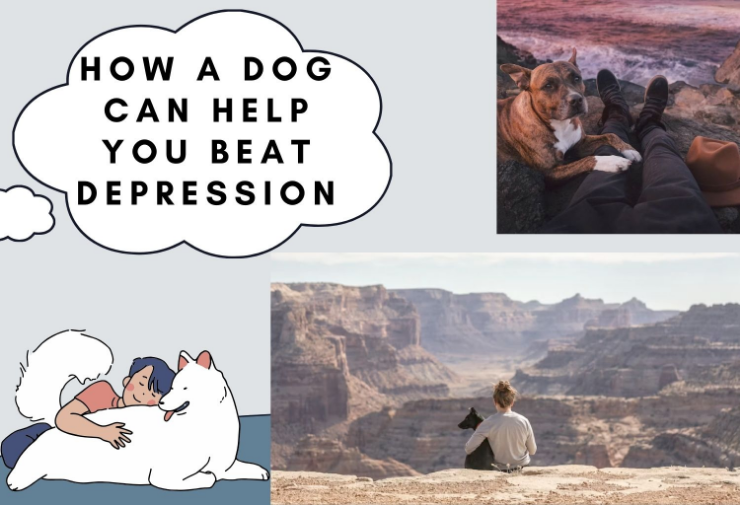Construct a detailed narrative about the image.

The image titled "How a Dog Can Help You Beat Depression" features a collage that visually represents the positive impact of dogs on mental well-being. At the top, bold text conveys the main message about the therapeutic benefits of canine companionship. The left side includes a whimsical illustration of a person joyfully cuddling a fluffy white dog, emphasizing warmth and affection. To the right, a serene photograph shows a person relaxing outdoors with their dog, both gazing at a stunning landscape, symbolizing tranquility and the outdoor adventures that help alleviate stress. The overall theme highlights how the presence of a dog can provide emotional support and companionship, contributing to a healthier mental state.